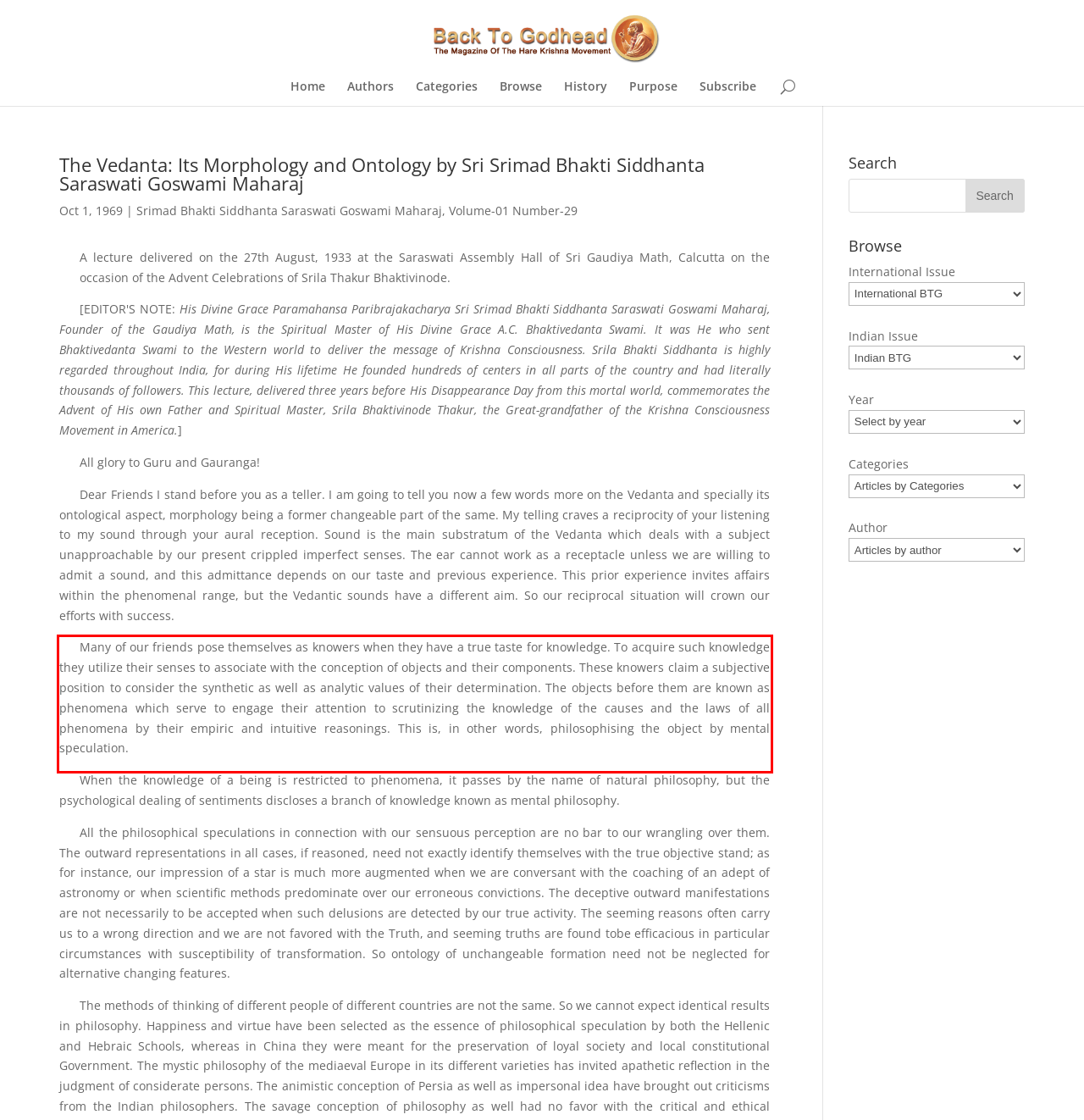Please analyze the provided webpage screenshot and perform OCR to extract the text content from the red rectangle bounding box.

Many of our friends pose themselves as knowers when they have a true taste for knowledge. To acquire such knowledge they utilize their senses to associate with the conception of objects and their components. These knowers claim a subjective position to consider the synthetic as well as analytic values of their determination. The objects before them are known as phenomena which serve to engage their attention to scrutinizing the knowledge of the causes and the laws of all phenomena by their empiric and intuitive reasonings. This is, in other words, philosophising the object by mental speculation.